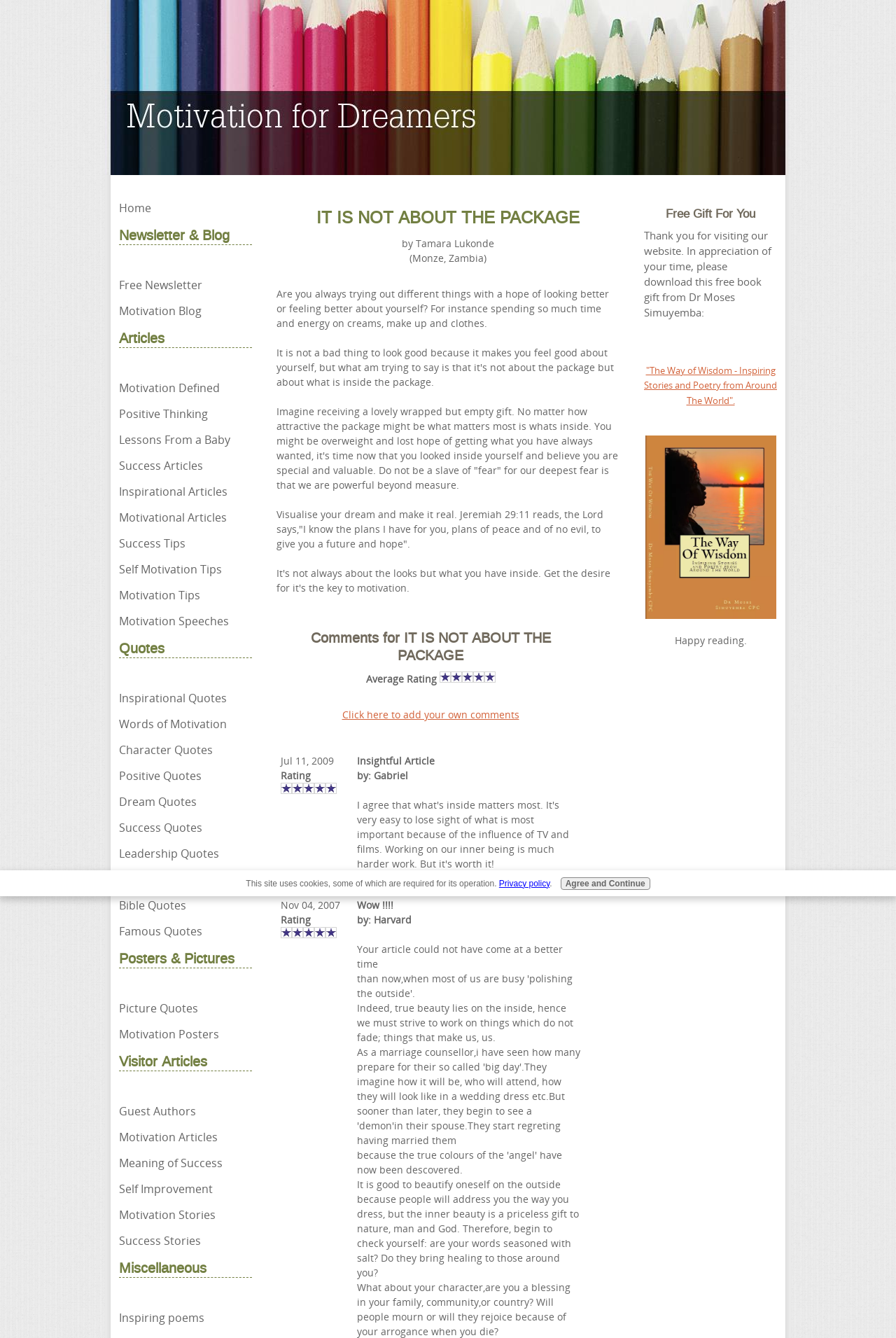Identify the bounding box for the described UI element: "Lessons From a Baby".

[0.133, 0.32, 0.281, 0.338]